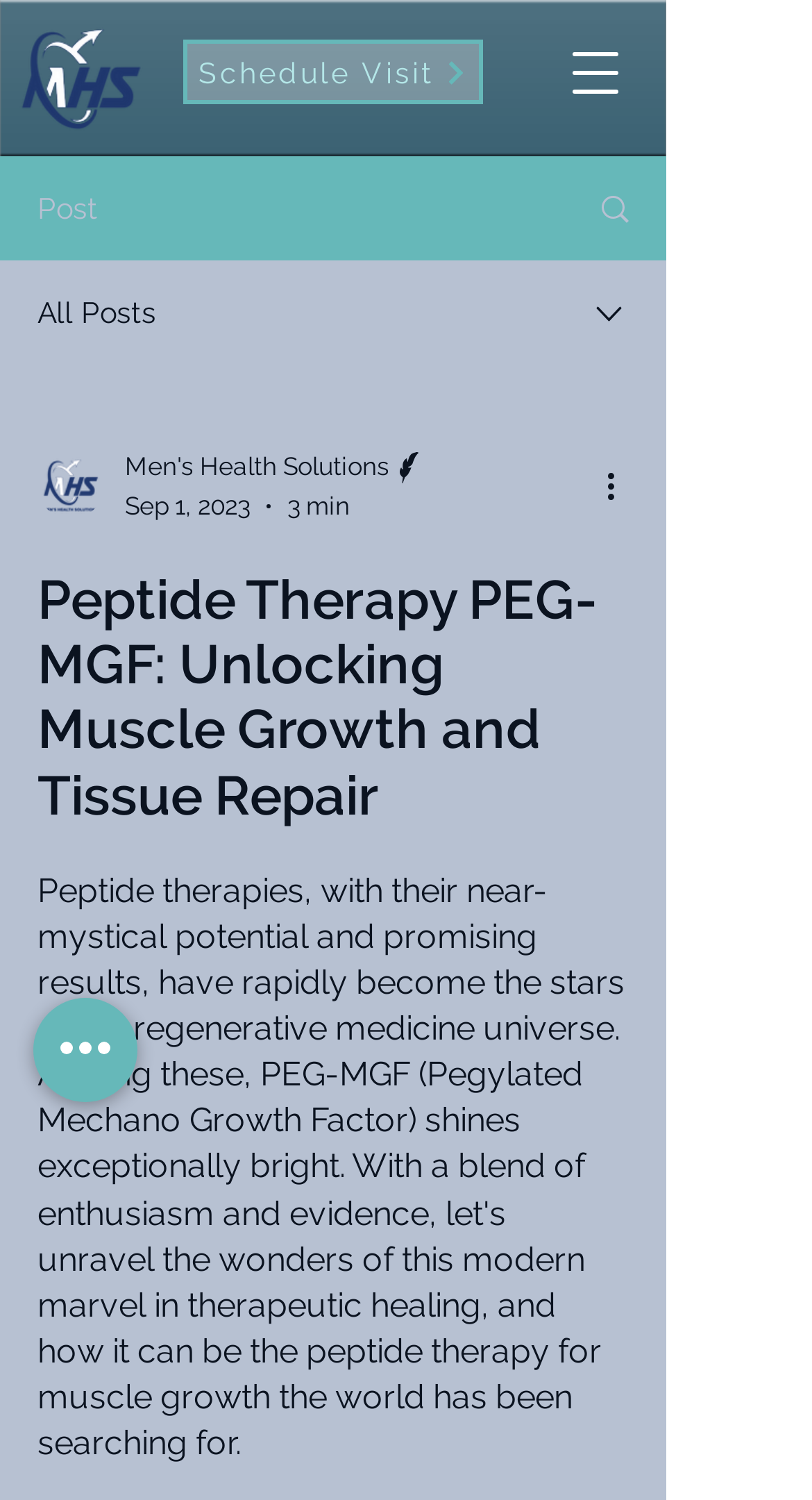Determine the bounding box coordinates of the clickable region to execute the instruction: "Open navigation menu". The coordinates should be four float numbers between 0 and 1, denoted as [left, top, right, bottom].

[0.669, 0.014, 0.797, 0.083]